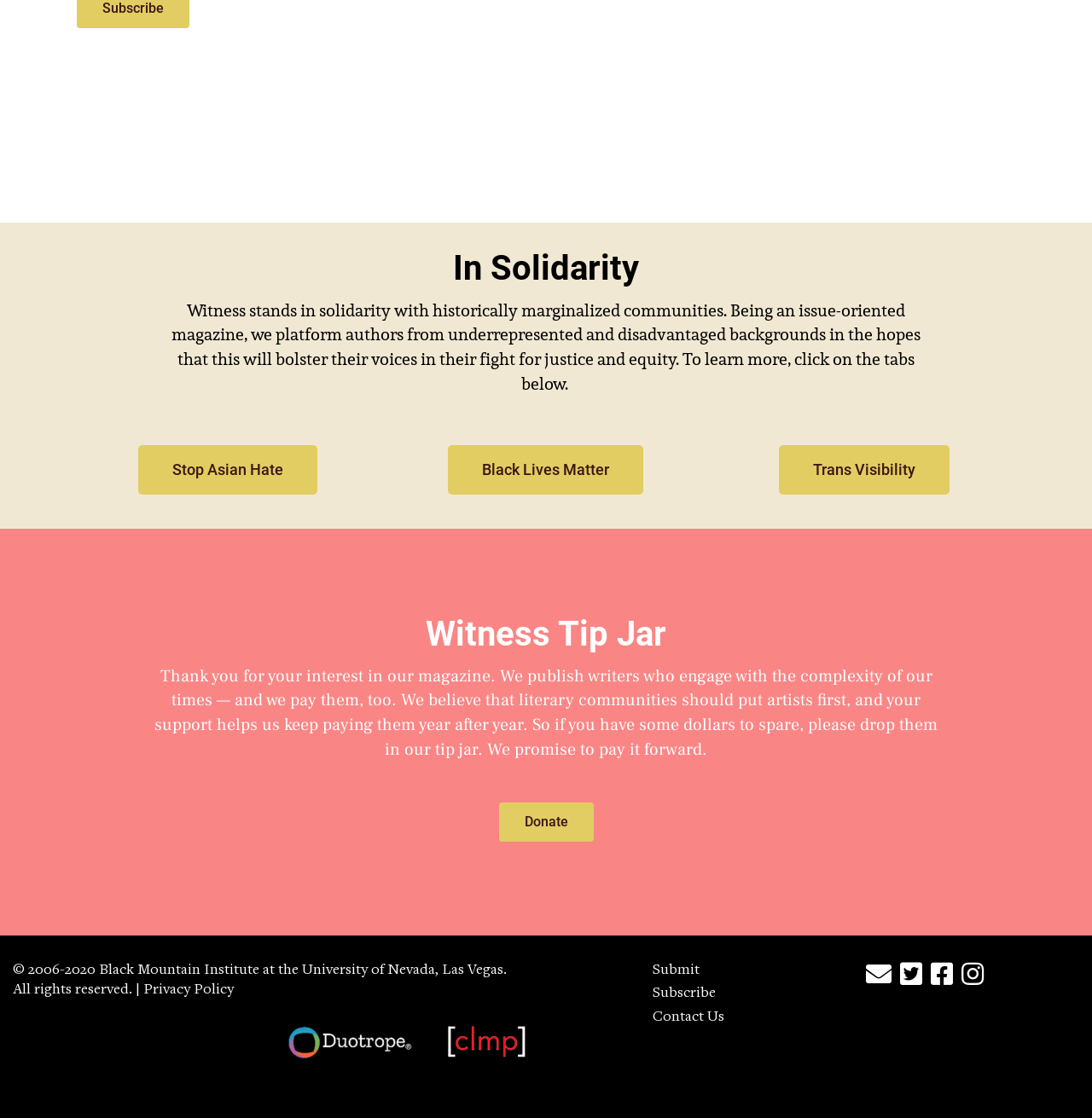Please indicate the bounding box coordinates of the element's region to be clicked to achieve the instruction: "Donate to Witness". Provide the coordinates as four float numbers between 0 and 1, i.e., [left, top, right, bottom].

[0.457, 0.718, 0.543, 0.753]